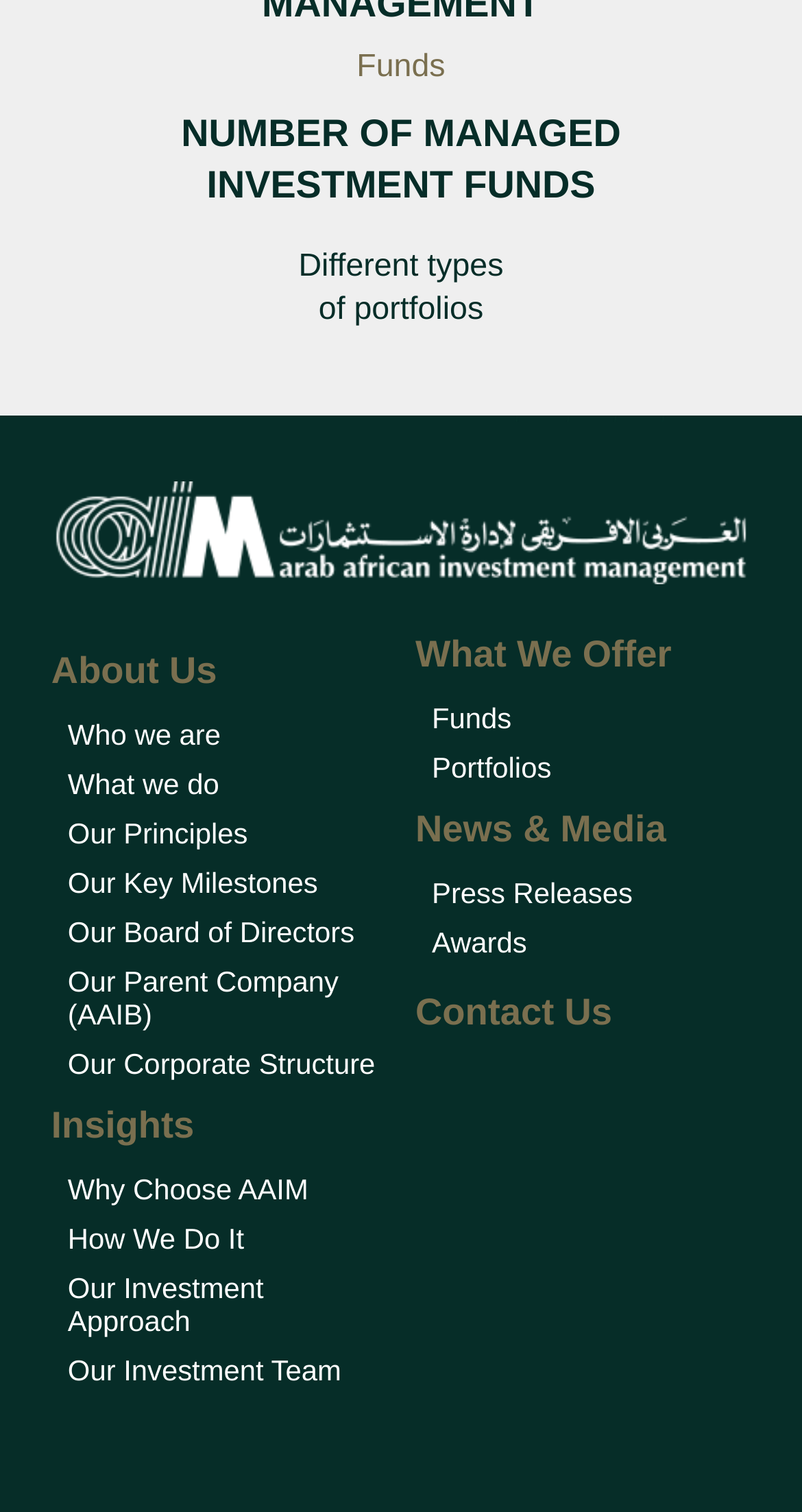Could you locate the bounding box coordinates for the section that should be clicked to accomplish this task: "Read 'News & Media'".

[0.518, 0.534, 0.936, 0.563]